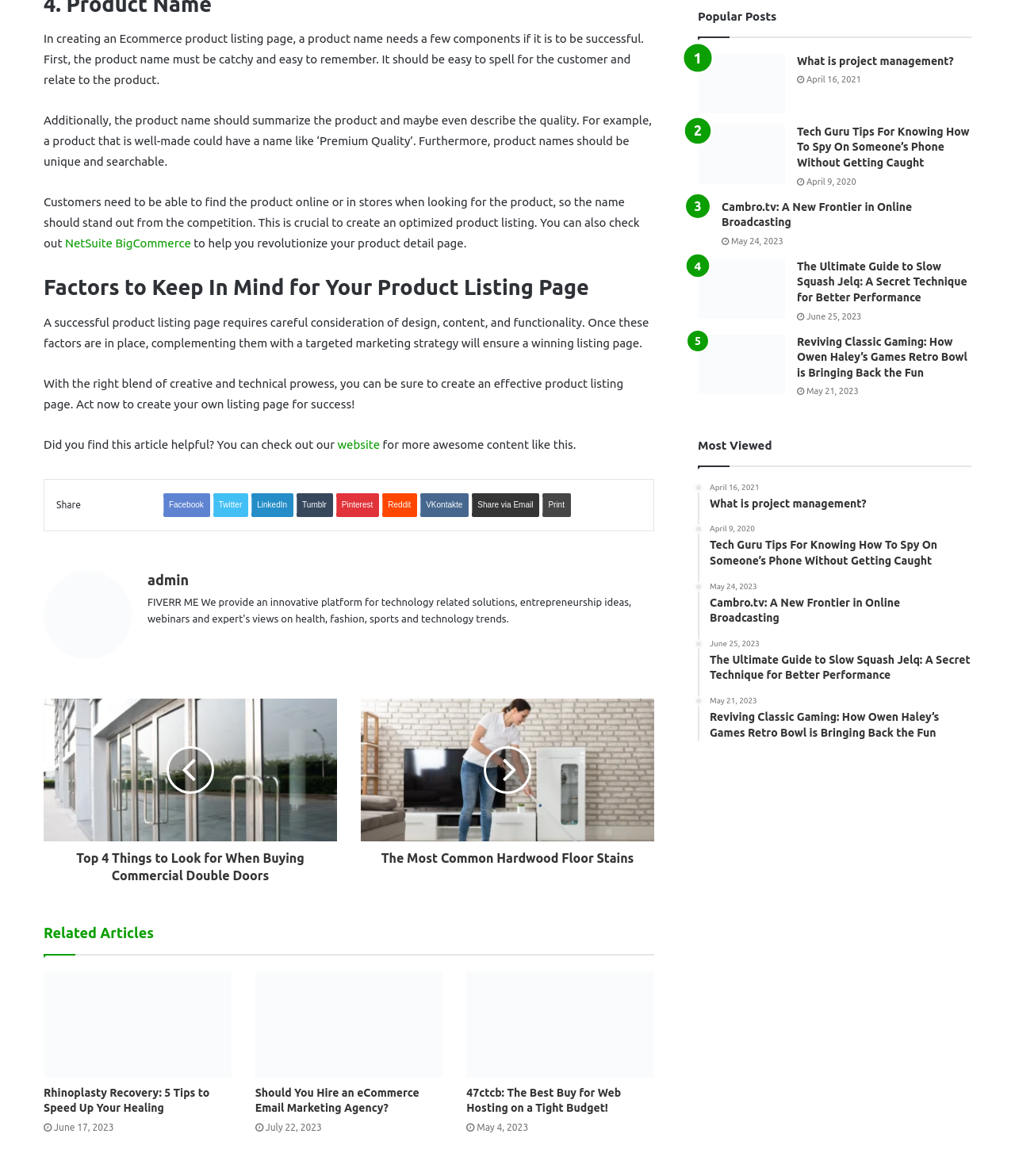Find the bounding box coordinates of the element's region that should be clicked in order to follow the given instruction: "Check out the 'Top 4 Things to Look for When Buying Commercial Double Doors' article". The coordinates should consist of four float numbers between 0 and 1, i.e., [left, top, right, bottom].

[0.043, 0.715, 0.332, 0.752]